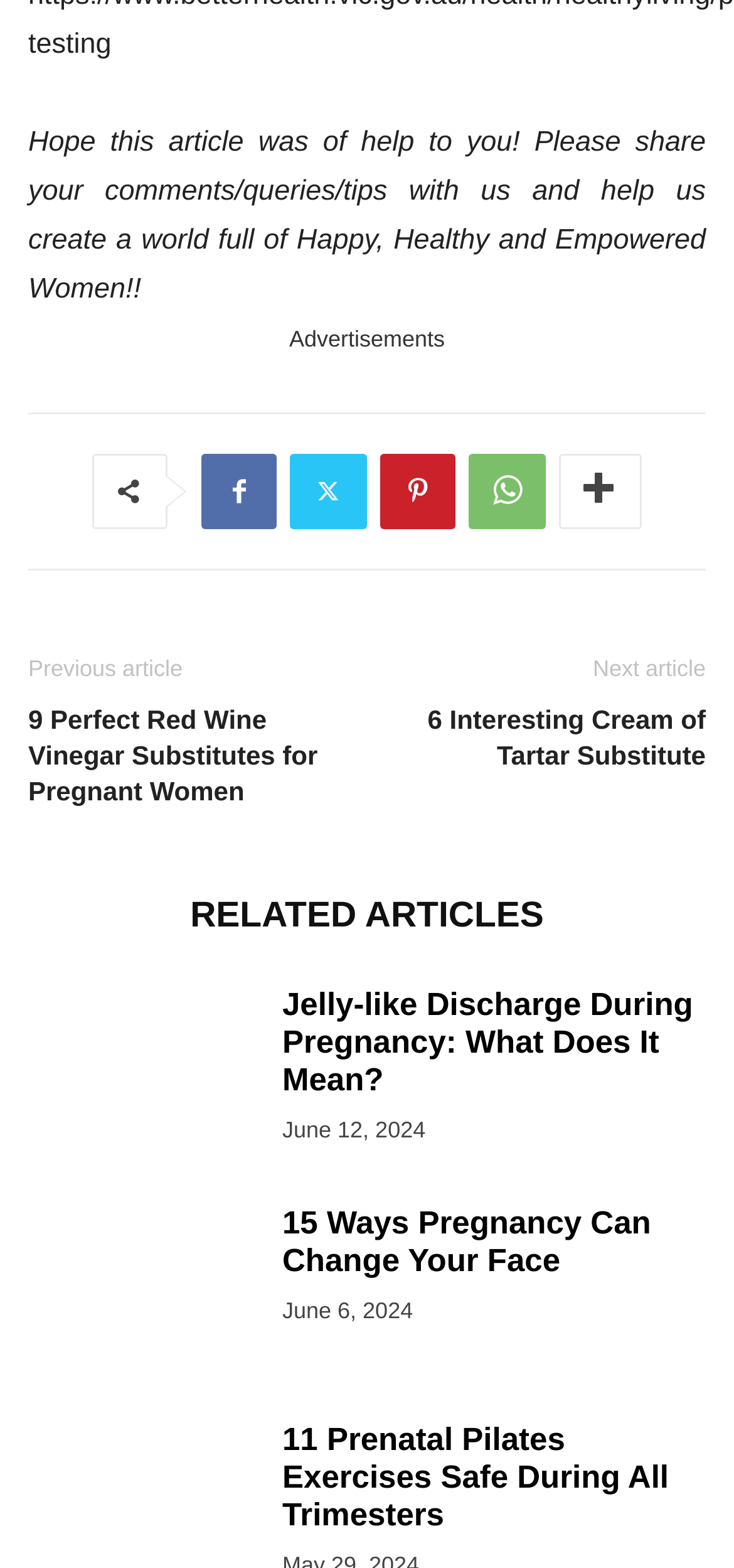Please identify the bounding box coordinates of the element I should click to complete this instruction: 'Check the article about 15 ways pregnancy can change your face'. The coordinates should be given as four float numbers between 0 and 1, like this: [left, top, right, bottom].

[0.385, 0.769, 0.962, 0.817]